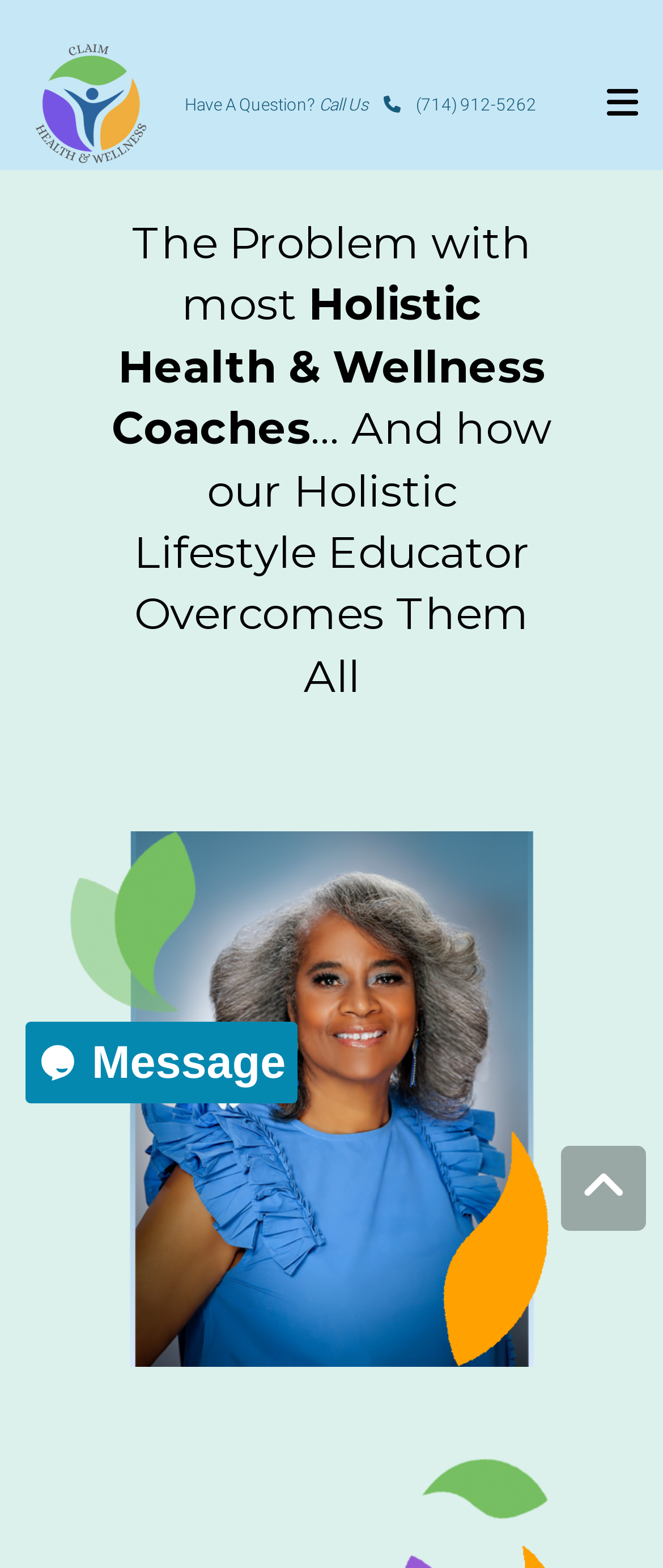Please provide the bounding box coordinates for the element that needs to be clicked to perform the following instruction: "Call the phone number". The coordinates should be given as four float numbers between 0 and 1, i.e., [left, top, right, bottom].

[0.279, 0.06, 0.809, 0.072]